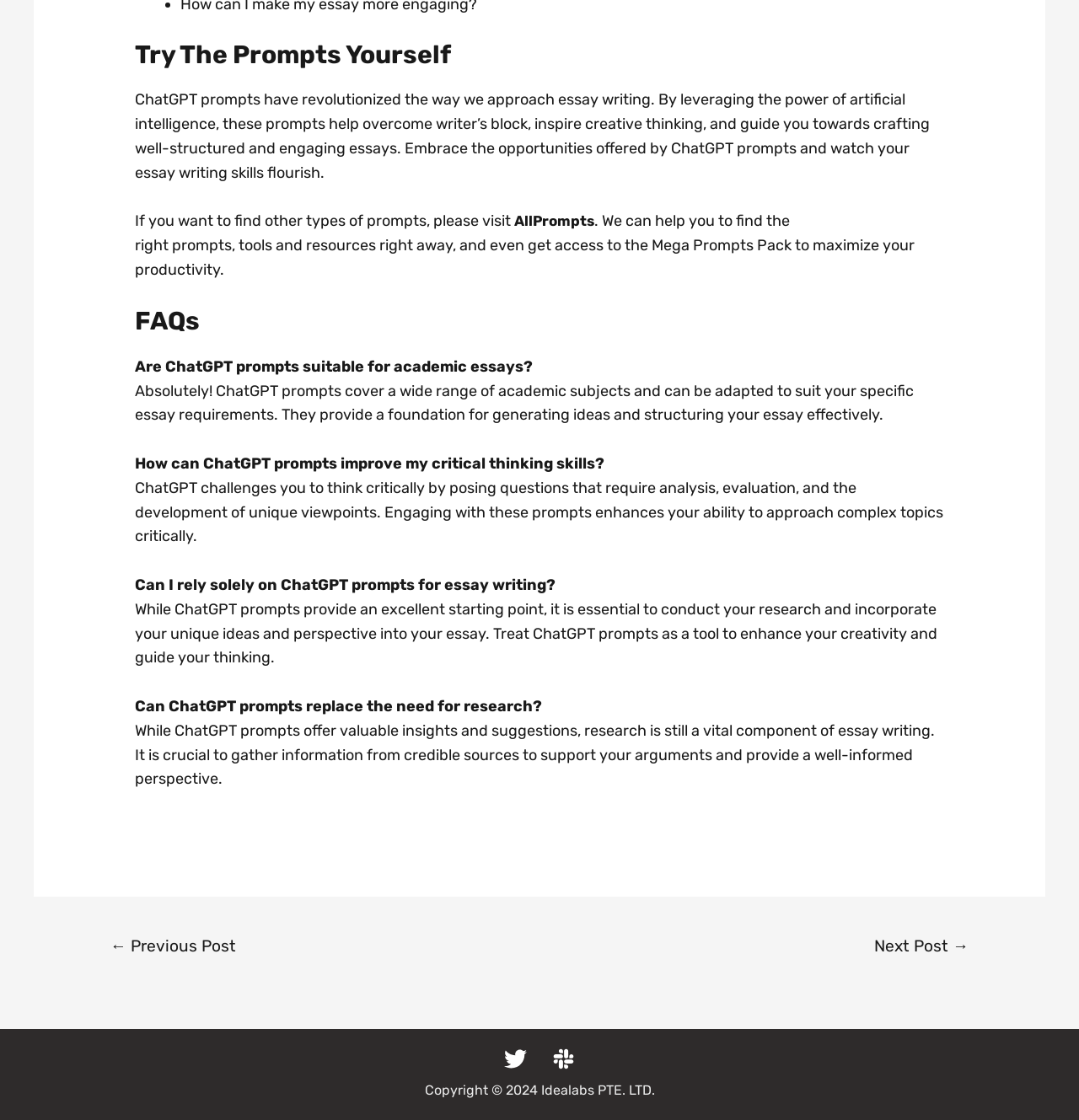Please provide the bounding box coordinate of the region that matches the element description: Next Post →. Coordinates should be in the format (top-left x, top-left y, bottom-right x, bottom-right y) and all values should be between 0 and 1.

[0.788, 0.829, 0.92, 0.863]